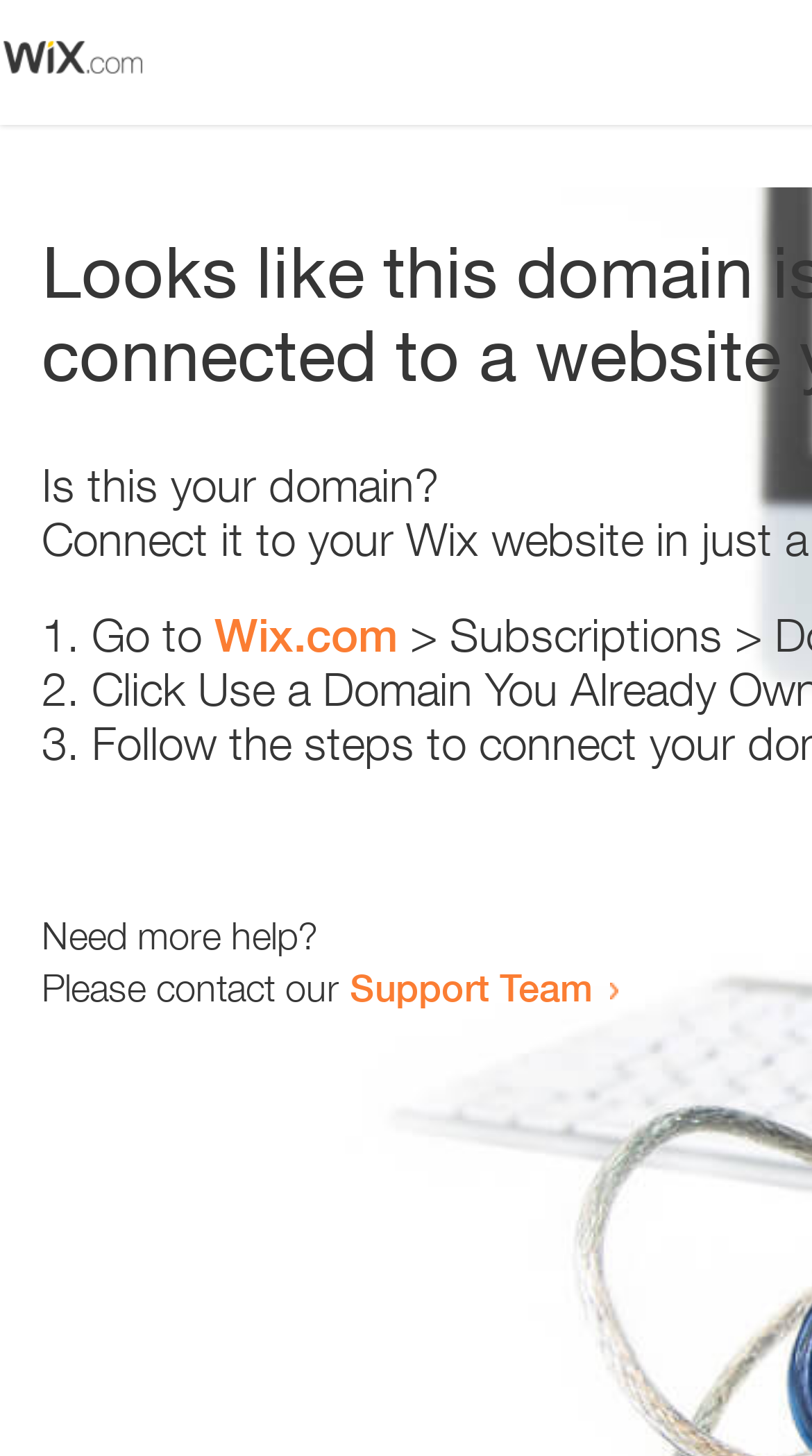Given the webpage screenshot, identify the bounding box of the UI element that matches this description: "Support Team".

[0.431, 0.662, 0.731, 0.694]